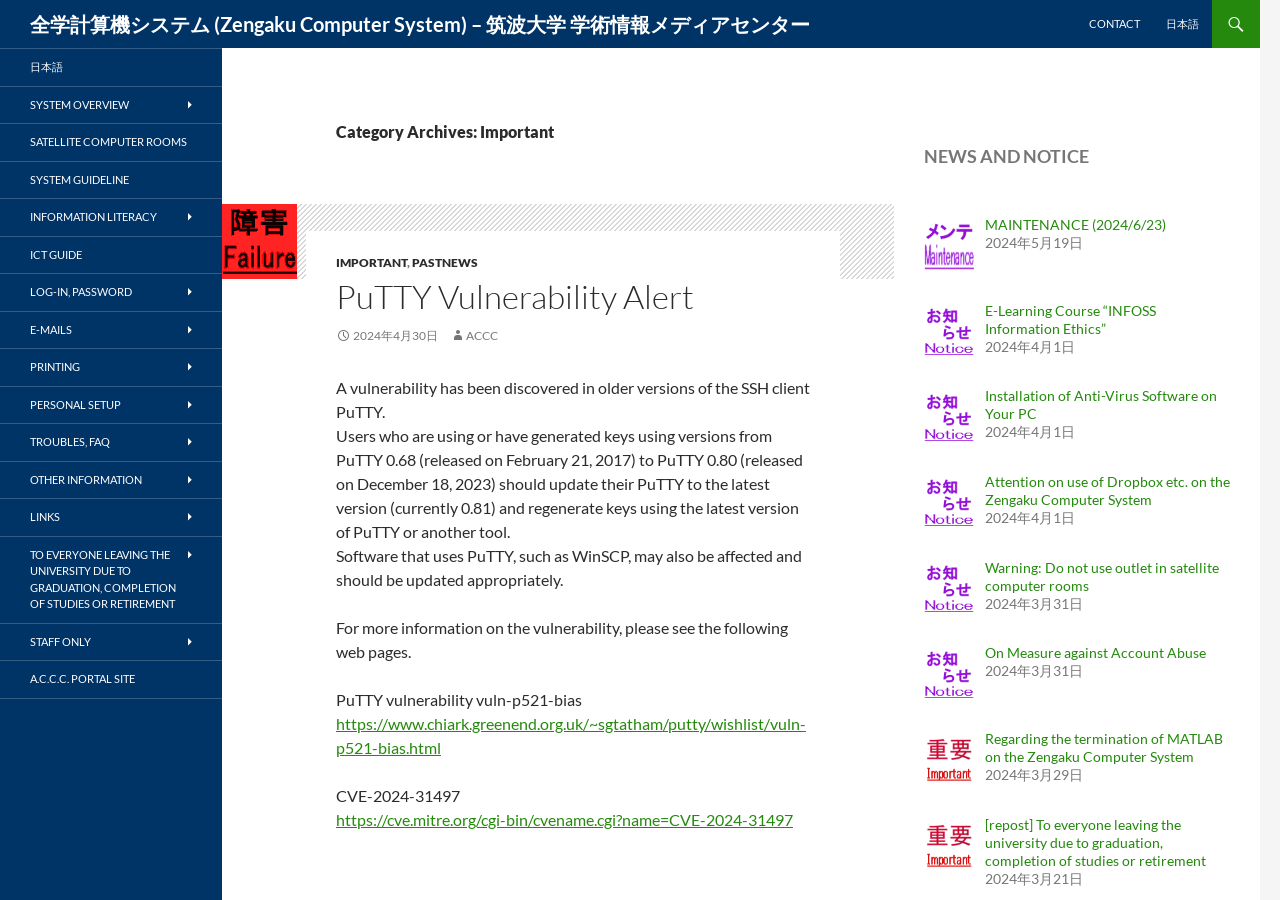What is the language of the webpage?
Using the image, elaborate on the answer with as much detail as possible.

The language of the webpage can be determined by looking at the links '日本語' and 'CONTACT' which suggest that the webpage is available in both Japanese and English.